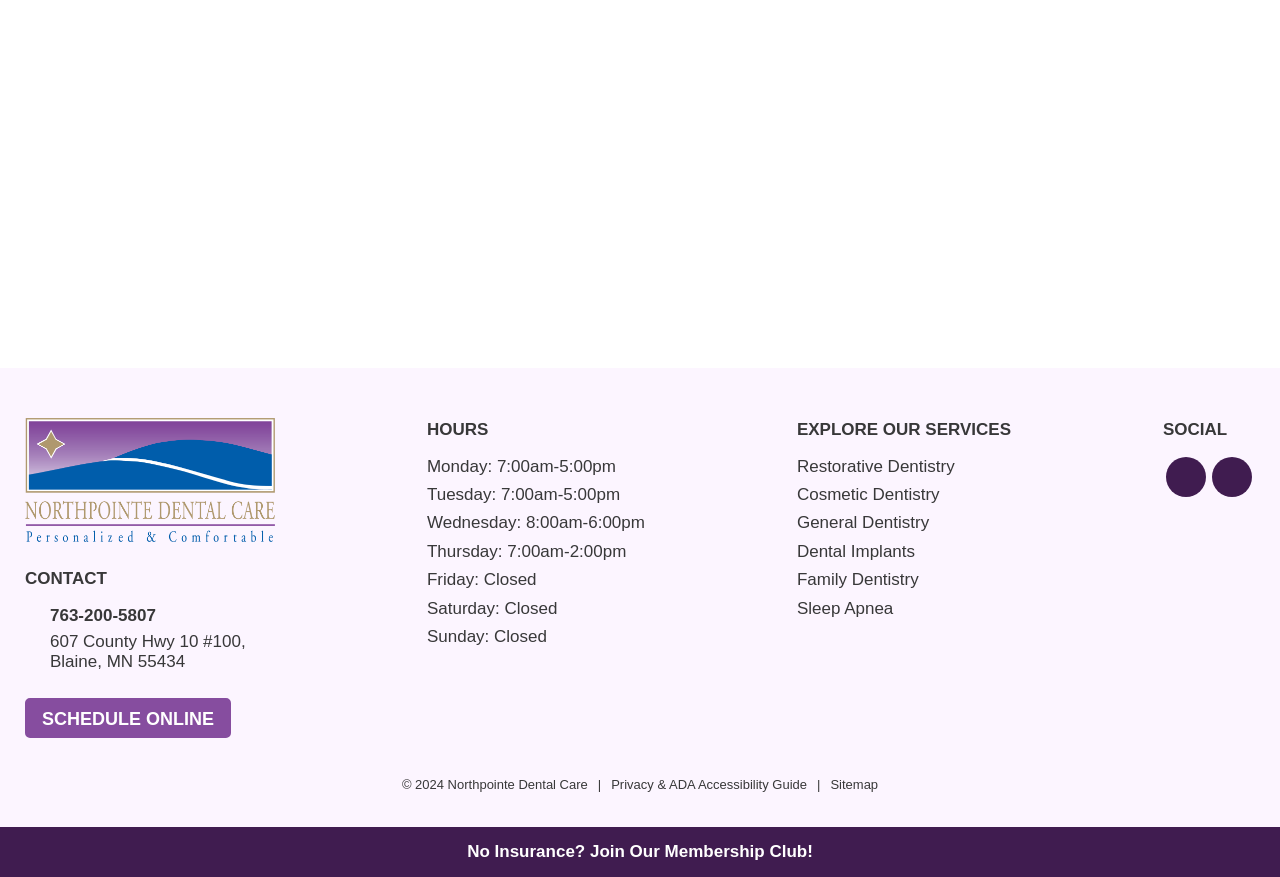Can you show the bounding box coordinates of the region to click on to complete the task described in the instruction: "Visit the 'Restorative Dentistry' page"?

[0.623, 0.521, 0.746, 0.542]